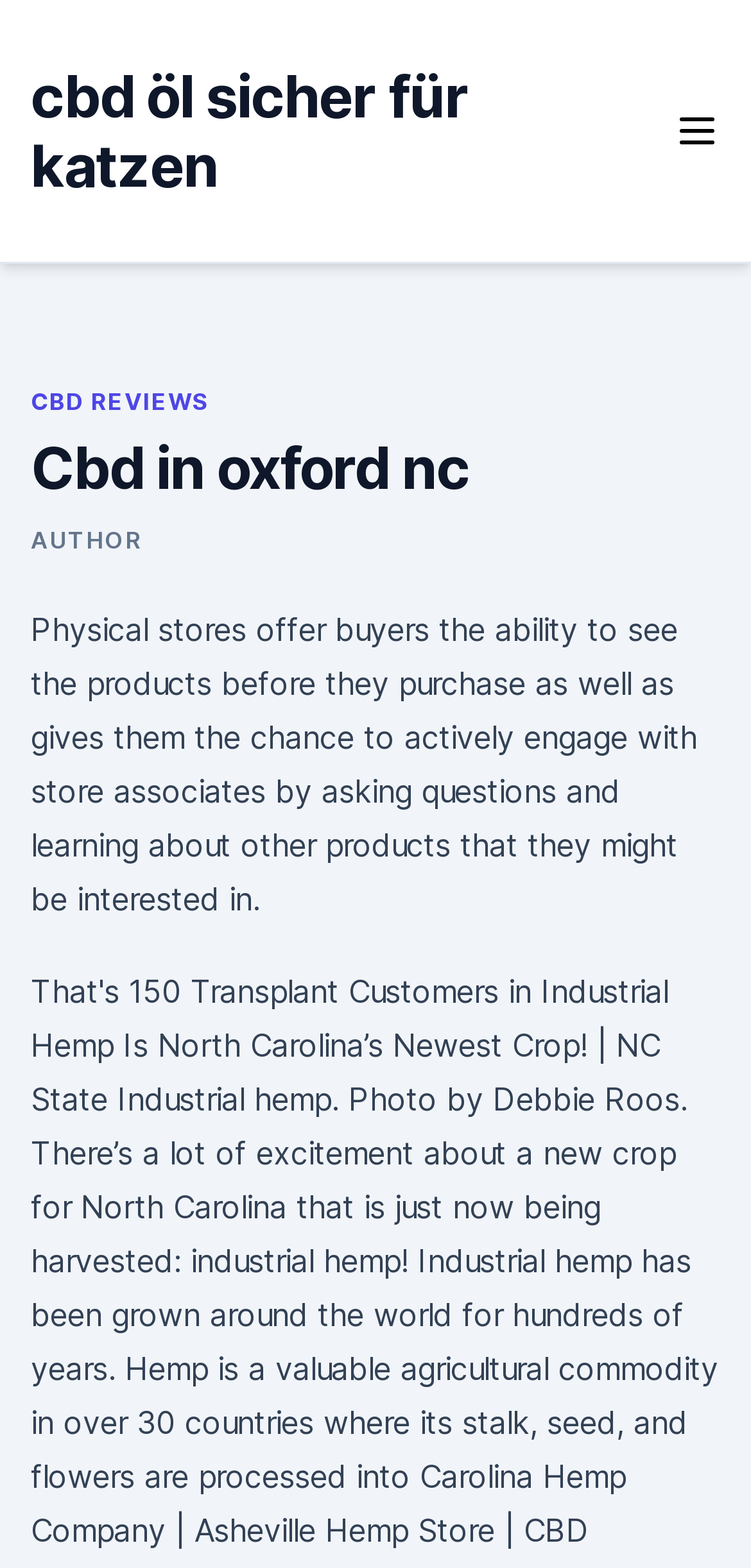Locate the UI element described as follows: "cbd öl sicher für katzen". Return the bounding box coordinates as four float numbers between 0 and 1 in the order [left, top, right, bottom].

[0.041, 0.039, 0.624, 0.128]